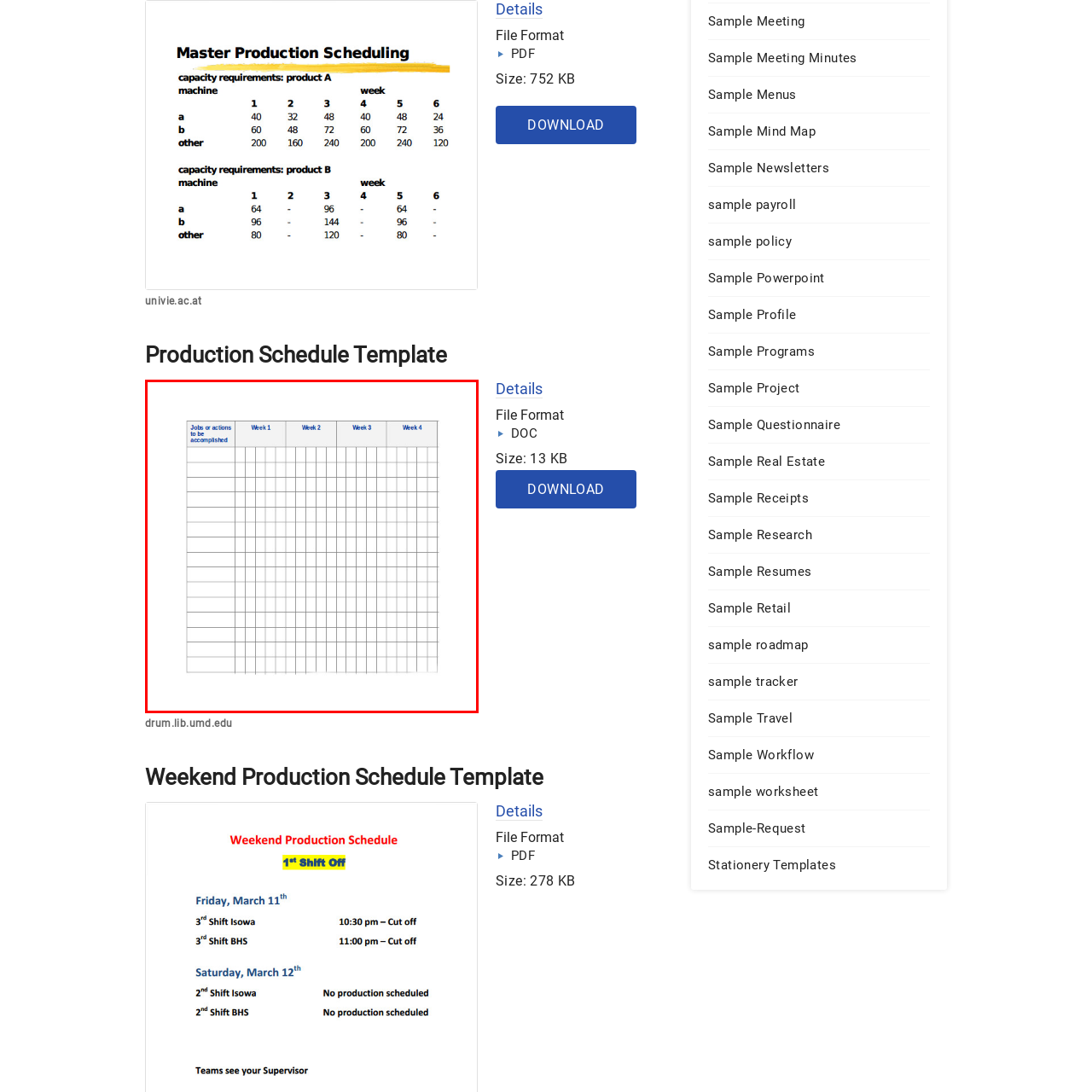Analyze the content inside the red box, What is the purpose of the grid layout in this template? Provide a short answer using a single word or phrase.

To track progress